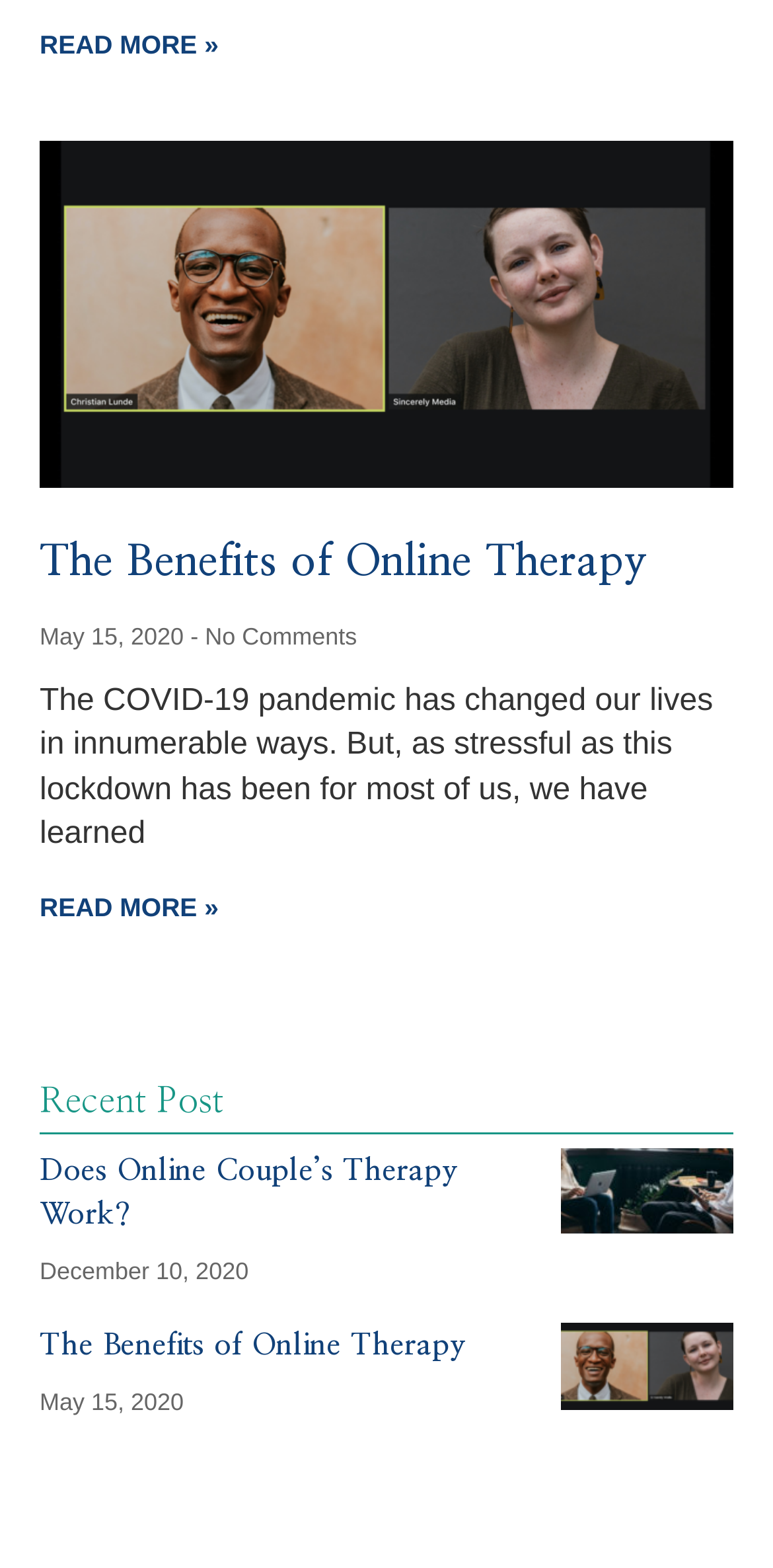Can you show the bounding box coordinates of the region to click on to complete the task described in the instruction: "View The Benefits of Online Therapy"?

[0.051, 0.846, 0.603, 0.868]